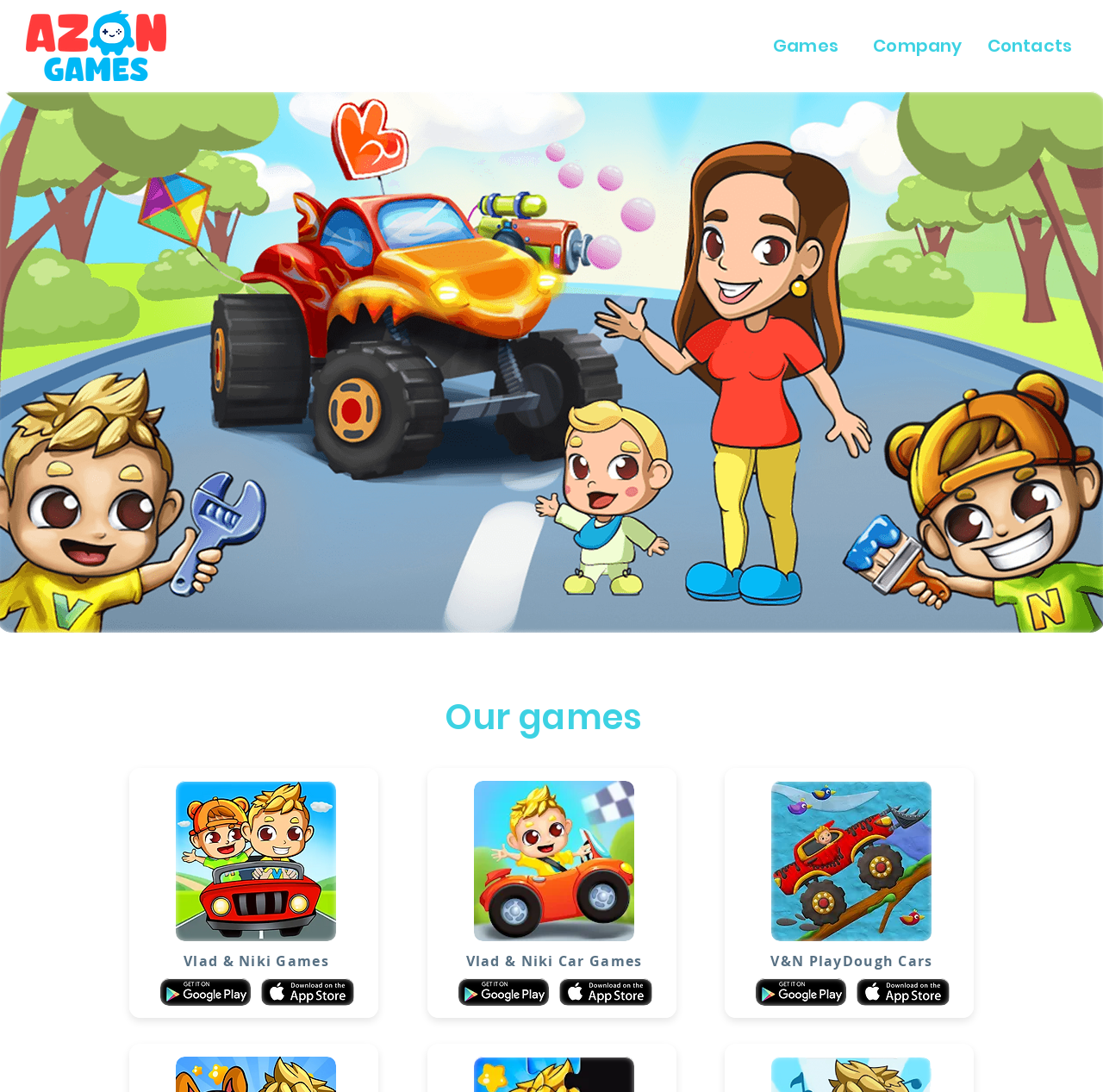Answer the following in one word or a short phrase: 
What is the name of the company behind these games?

AZON